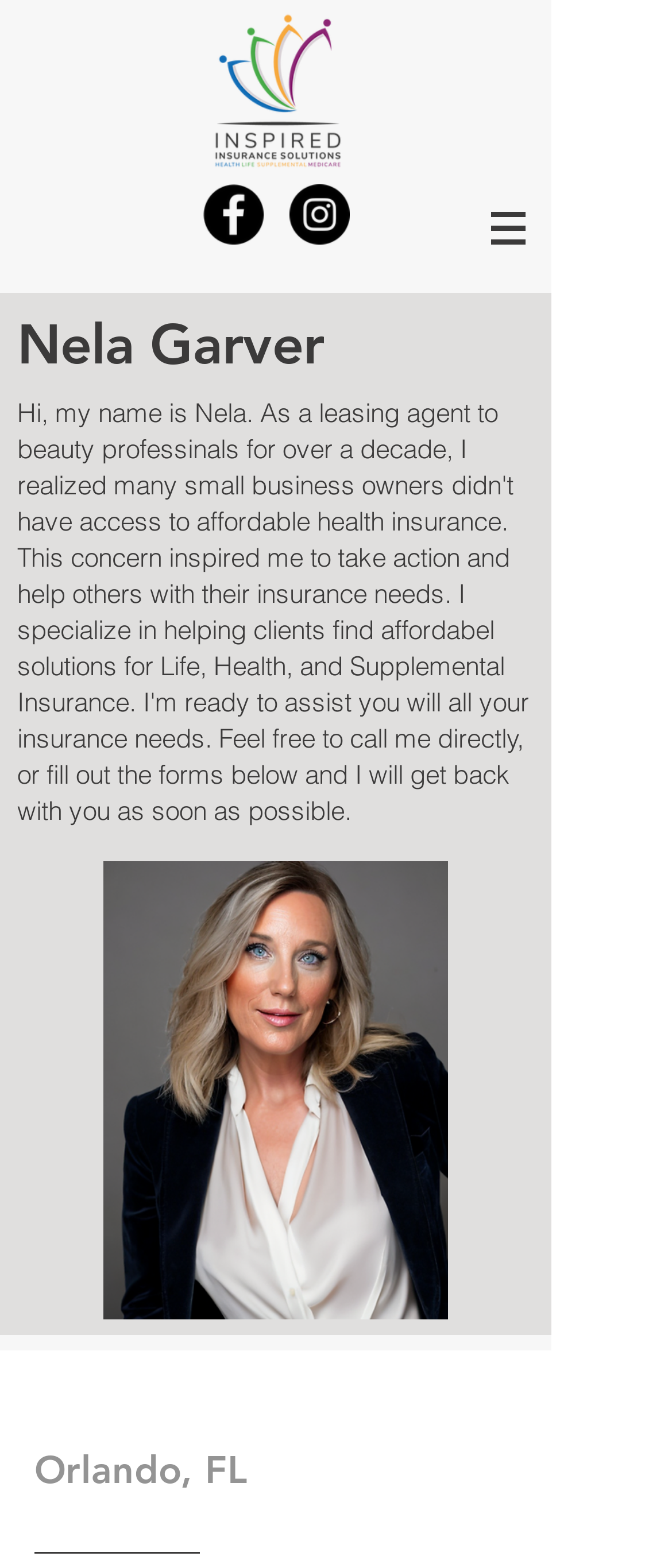What is the location of Nela Garver?
Provide a concise answer using a single word or phrase based on the image.

Orlando, FL